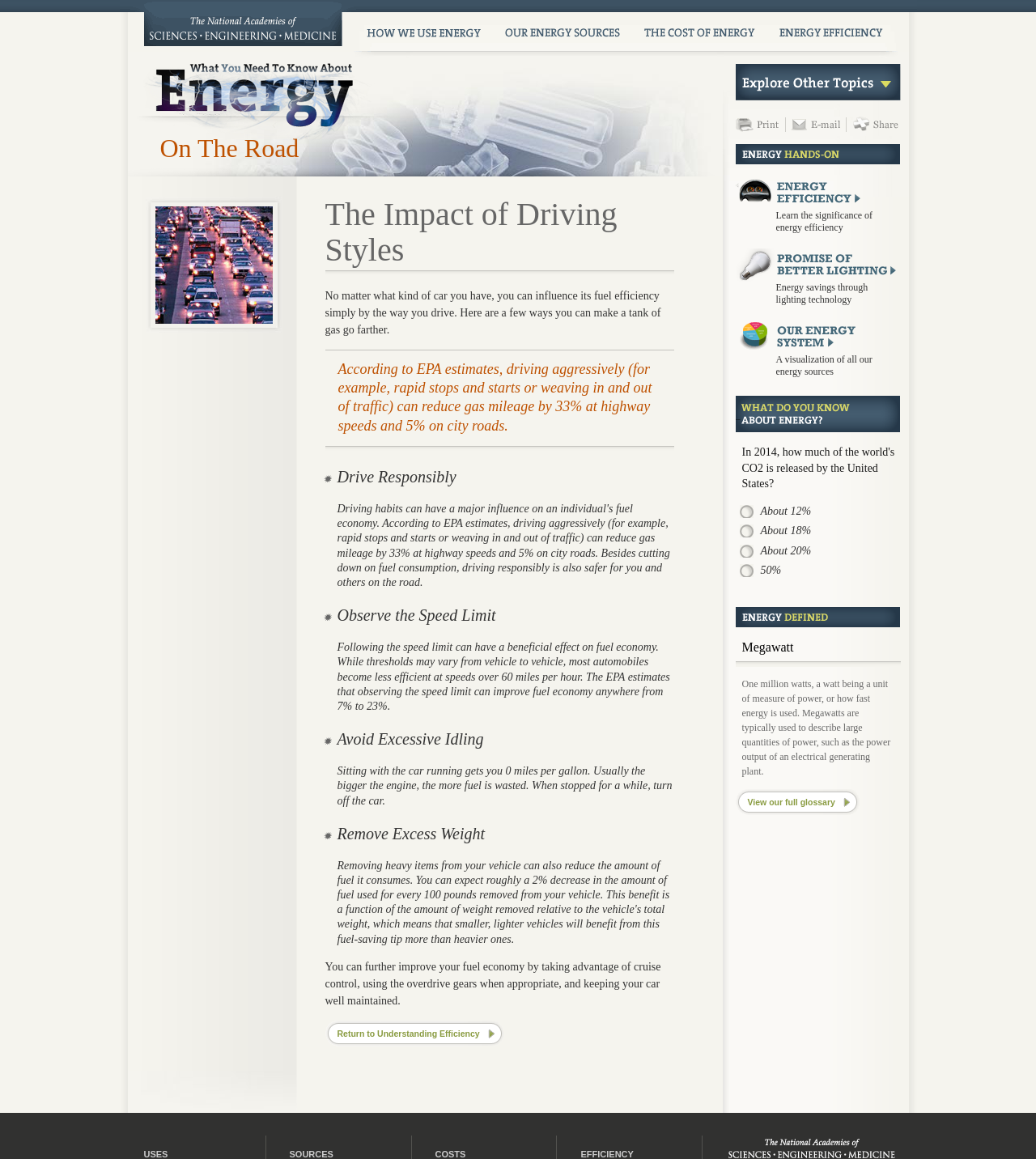Please specify the bounding box coordinates in the format (top-left x, top-left y, bottom-right x, bottom-right y), with values ranging from 0 to 1. Identify the bounding box for the UI component described as follows: The National Academies

[0.023, 0.01, 0.214, 0.038]